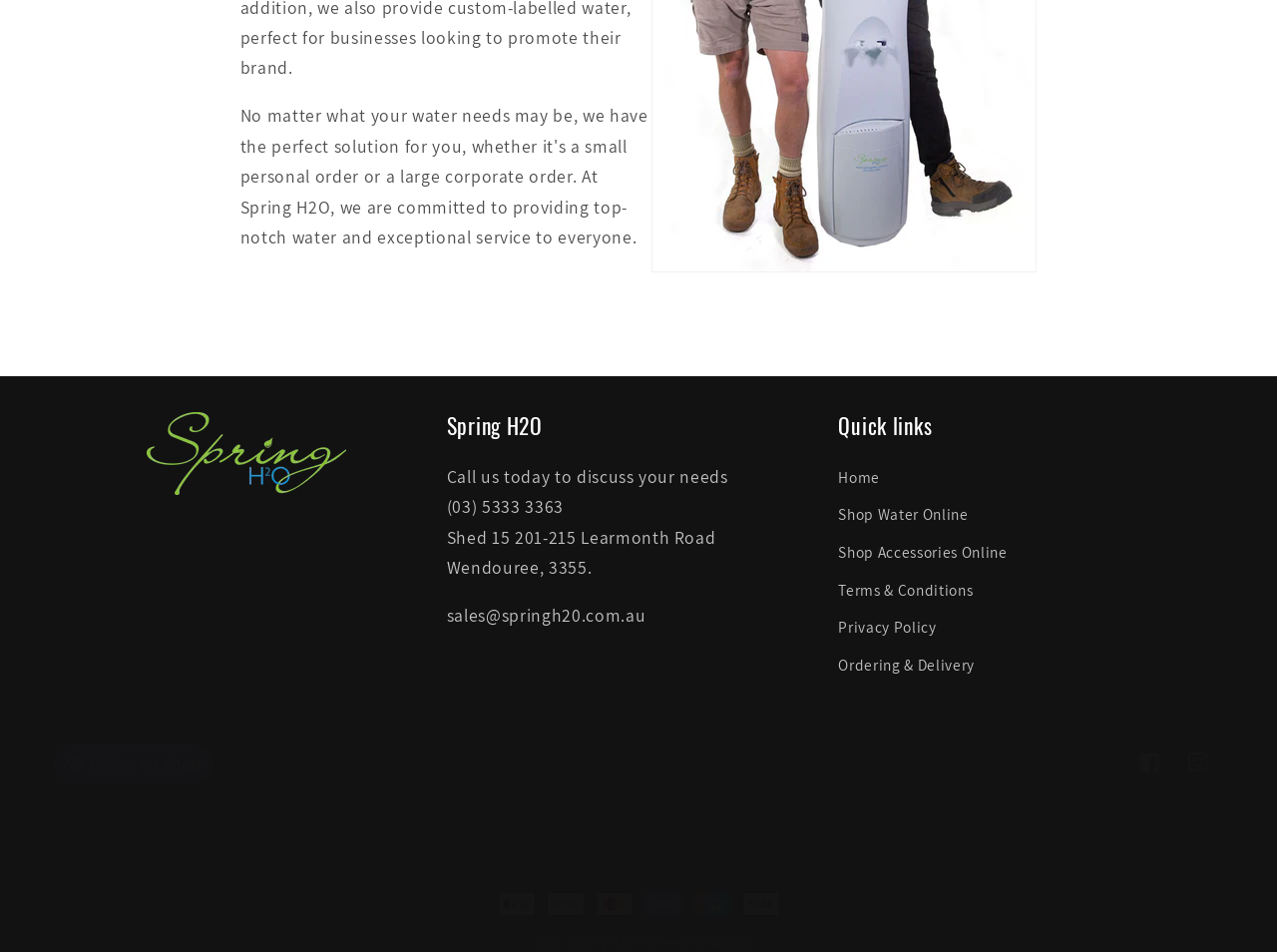Predict the bounding box of the UI element that fits this description: "1495".

None